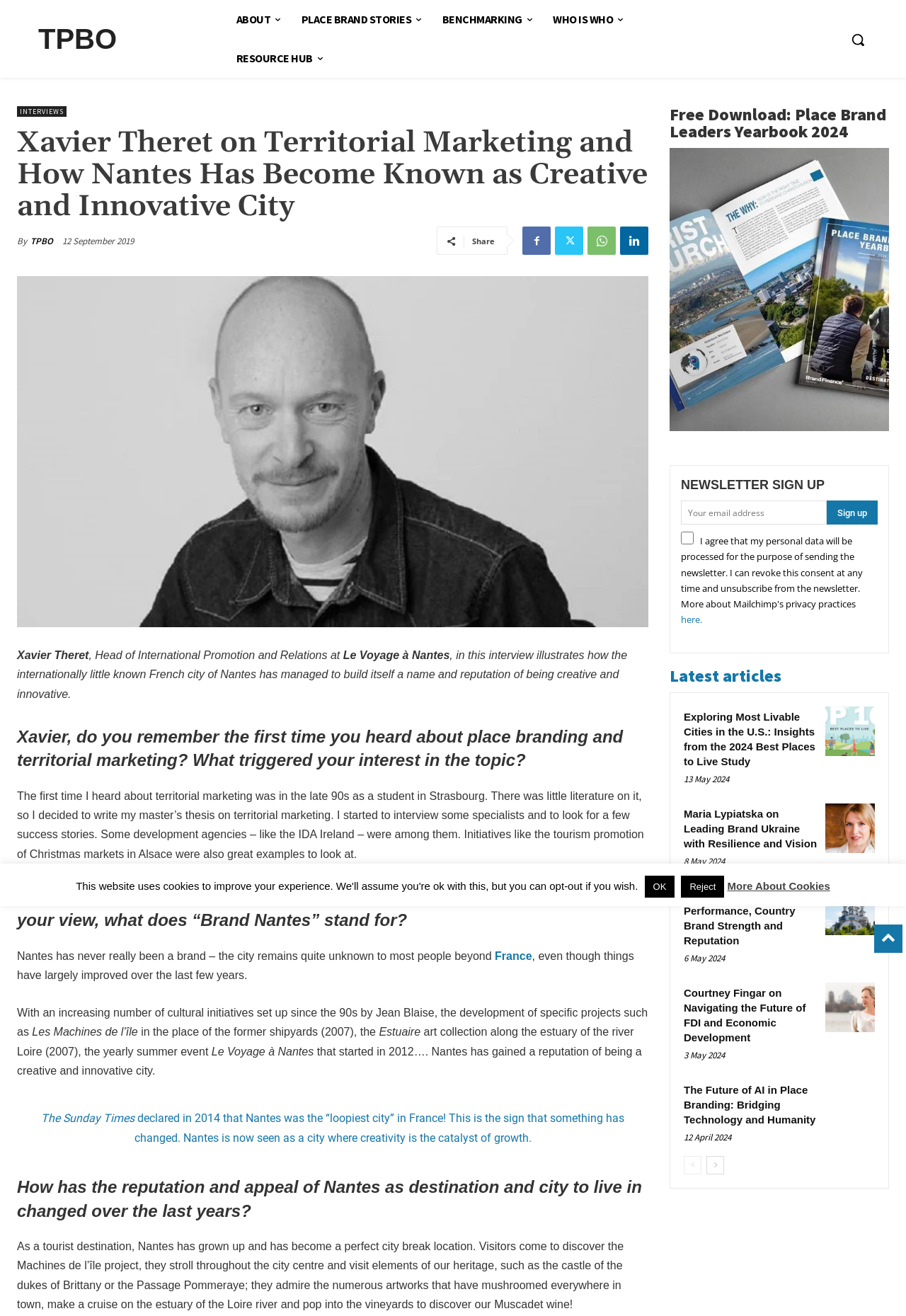Using the provided description: "value="Sign up"", find the bounding box coordinates of the corresponding UI element. The output should be four float numbers between 0 and 1, in the format [left, top, right, bottom].

[0.912, 0.381, 0.969, 0.399]